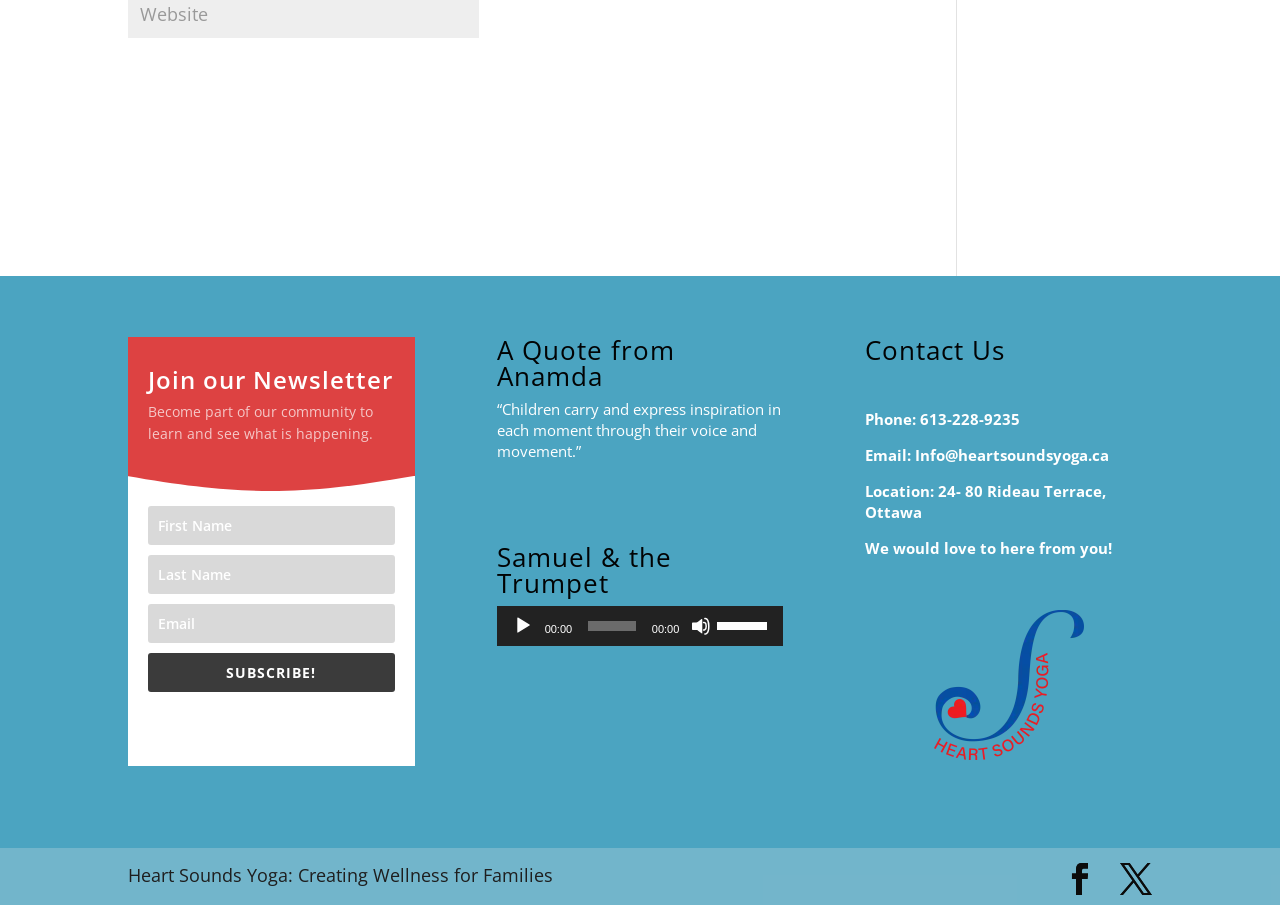What is the quote from Anamda about?
Refer to the screenshot and respond with a concise word or phrase.

Children's inspiration